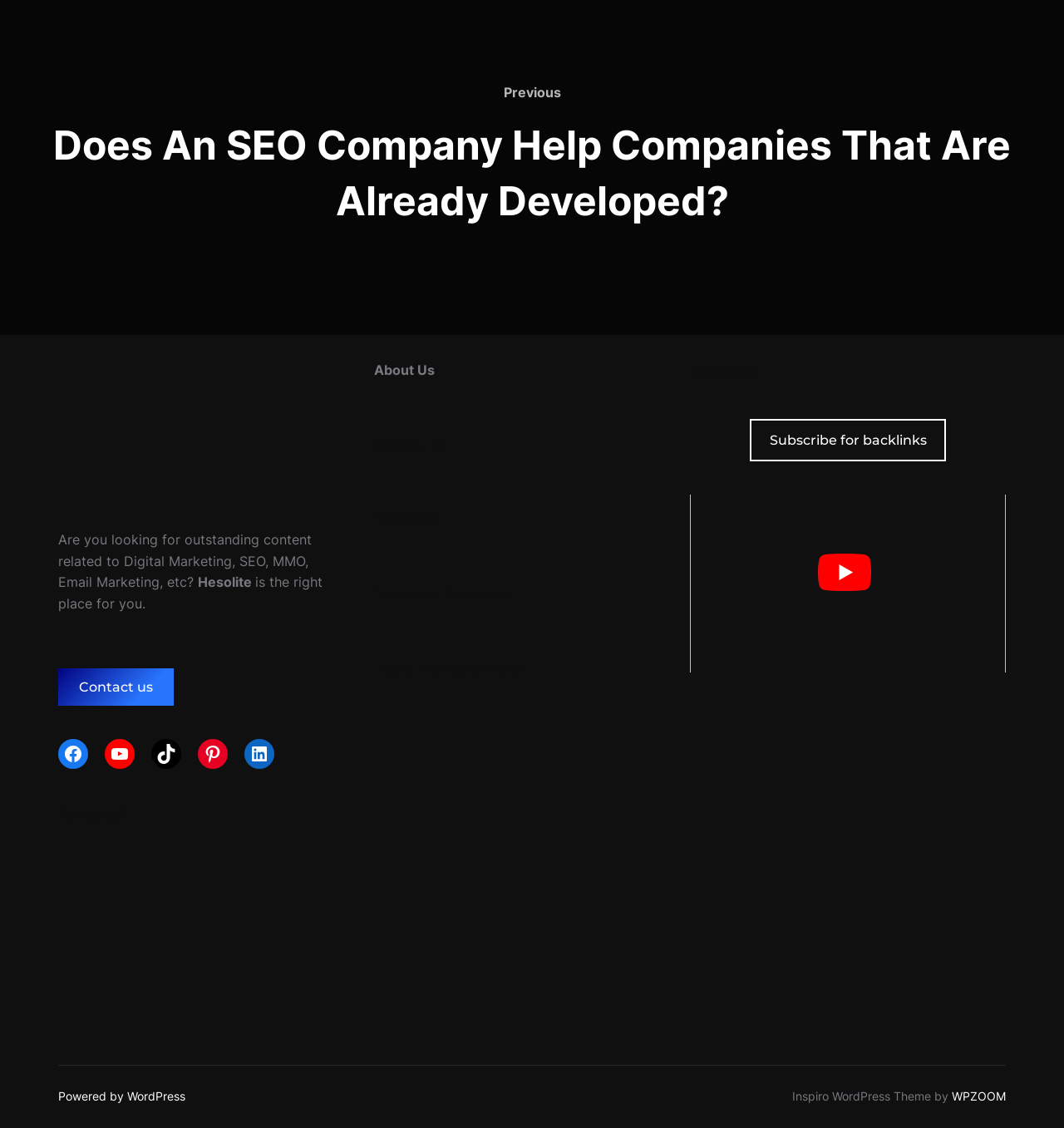Please answer the following question as detailed as possible based on the image: 
What is the name of the WordPress theme used on the website?

The name of the WordPress theme used on the website can be found in the footer section, where it is written as 'Inspiro WordPress Theme by WPZOOM'.